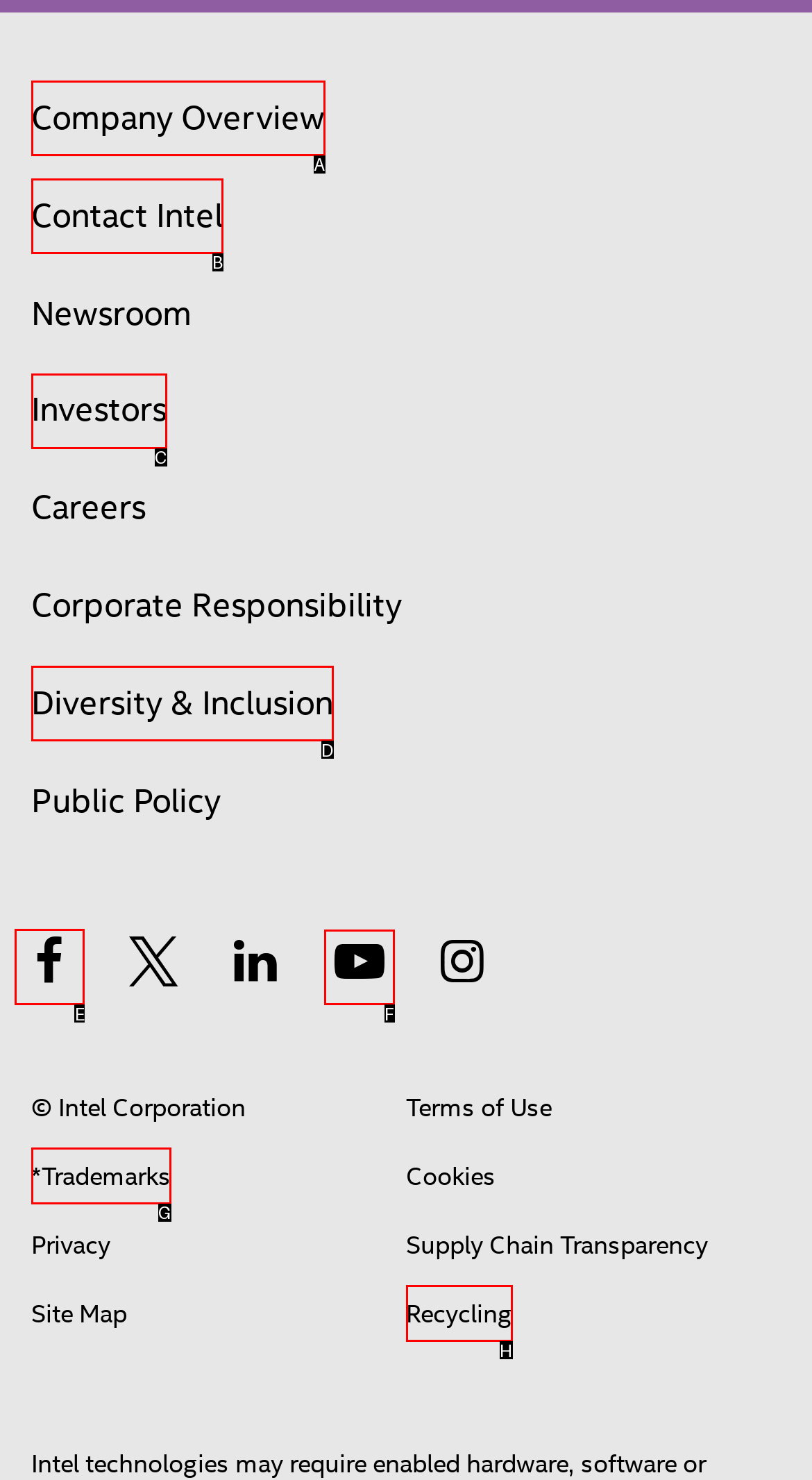Choose the correct UI element to click for this task: Check Intel on Facebook Answer using the letter from the given choices.

E